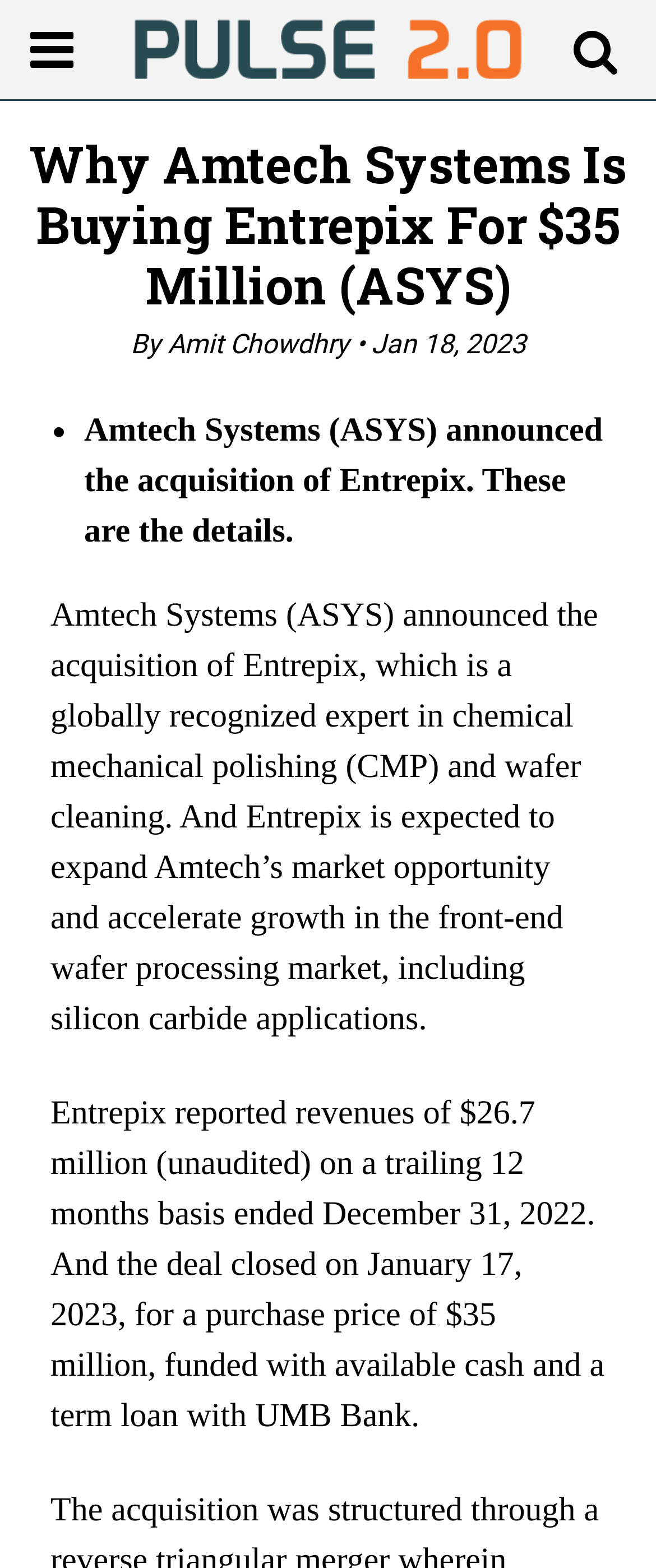What is Amtech Systems' market opportunity?
Please give a detailed answer to the question using the information shown in the image.

The answer can be found in the paragraph that starts with 'Amtech Systems (ASYS) announced the acquisition of Entrepix...'. The sentence 'And Entrepix is expected to expand Amtech’s market opportunity and accelerate growth in the front-end wafer processing market...' indicates that Amtech Systems' market opportunity is the front-end wafer processing market.